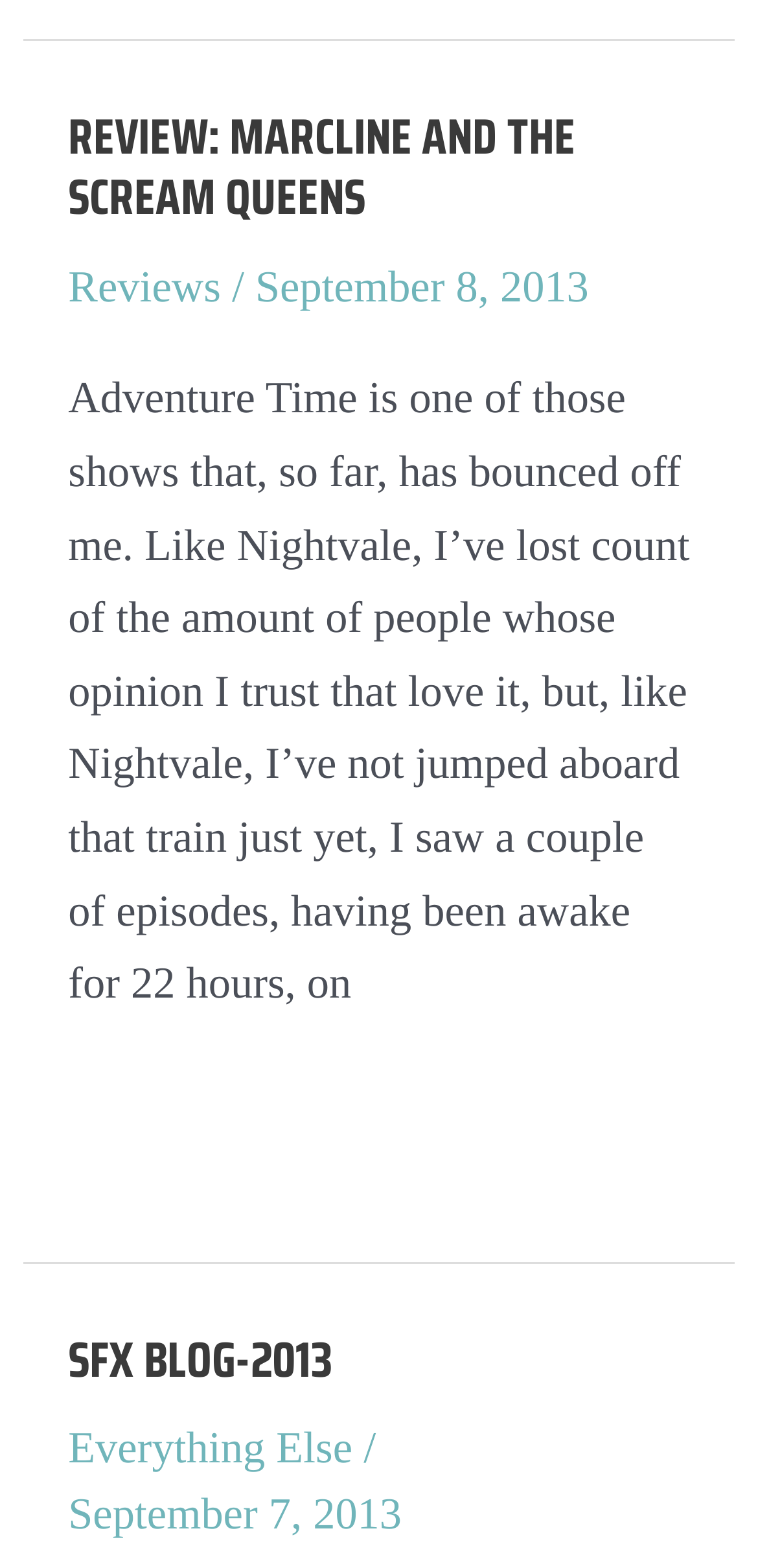Using the information shown in the image, answer the question with as much detail as possible: When was the review published?

The publication date of the review can be found in the StaticText element with the text 'September 8, 2013' which is a child of the HeaderAsNonLandmark element.